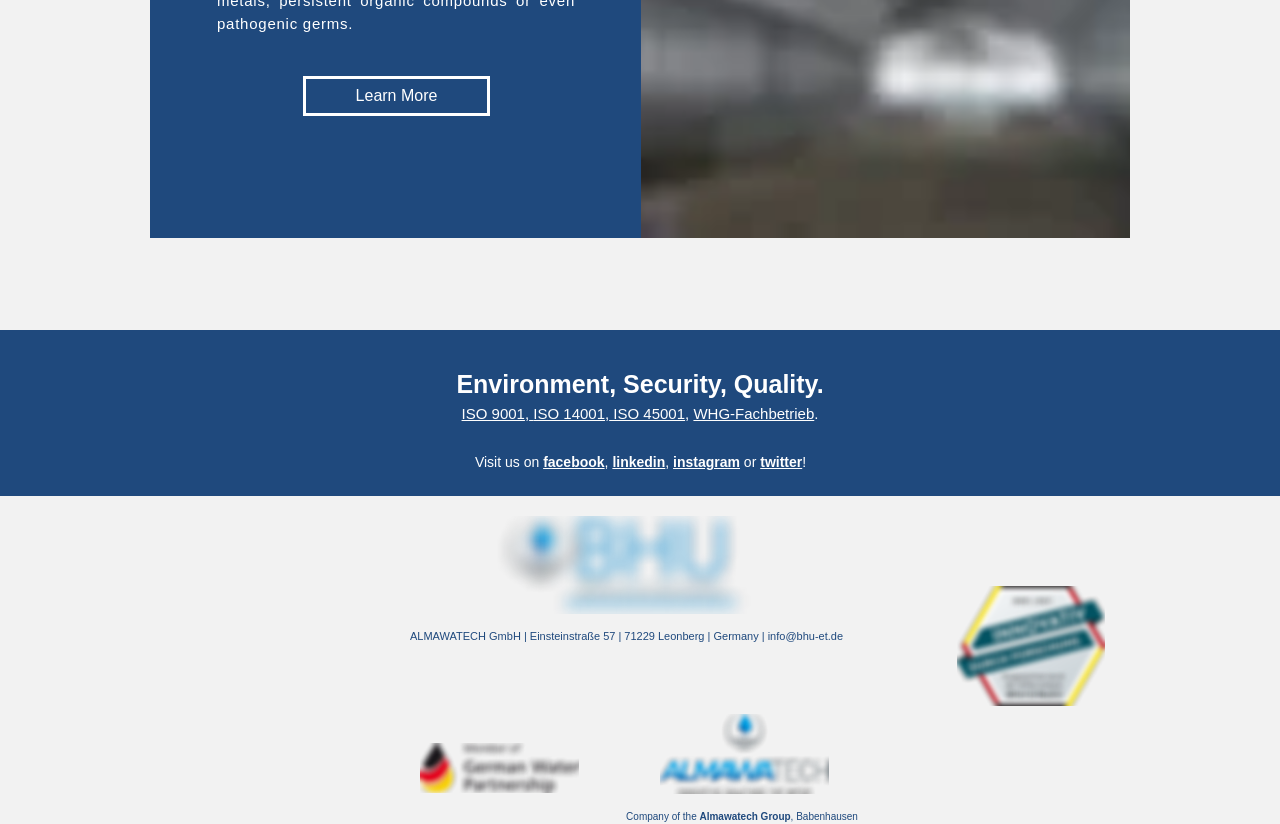Please find the bounding box coordinates (top-left x, top-left y, bottom-right x, bottom-right y) in the screenshot for the UI element described as follows: ISO 14001,

[0.413, 0.492, 0.476, 0.512]